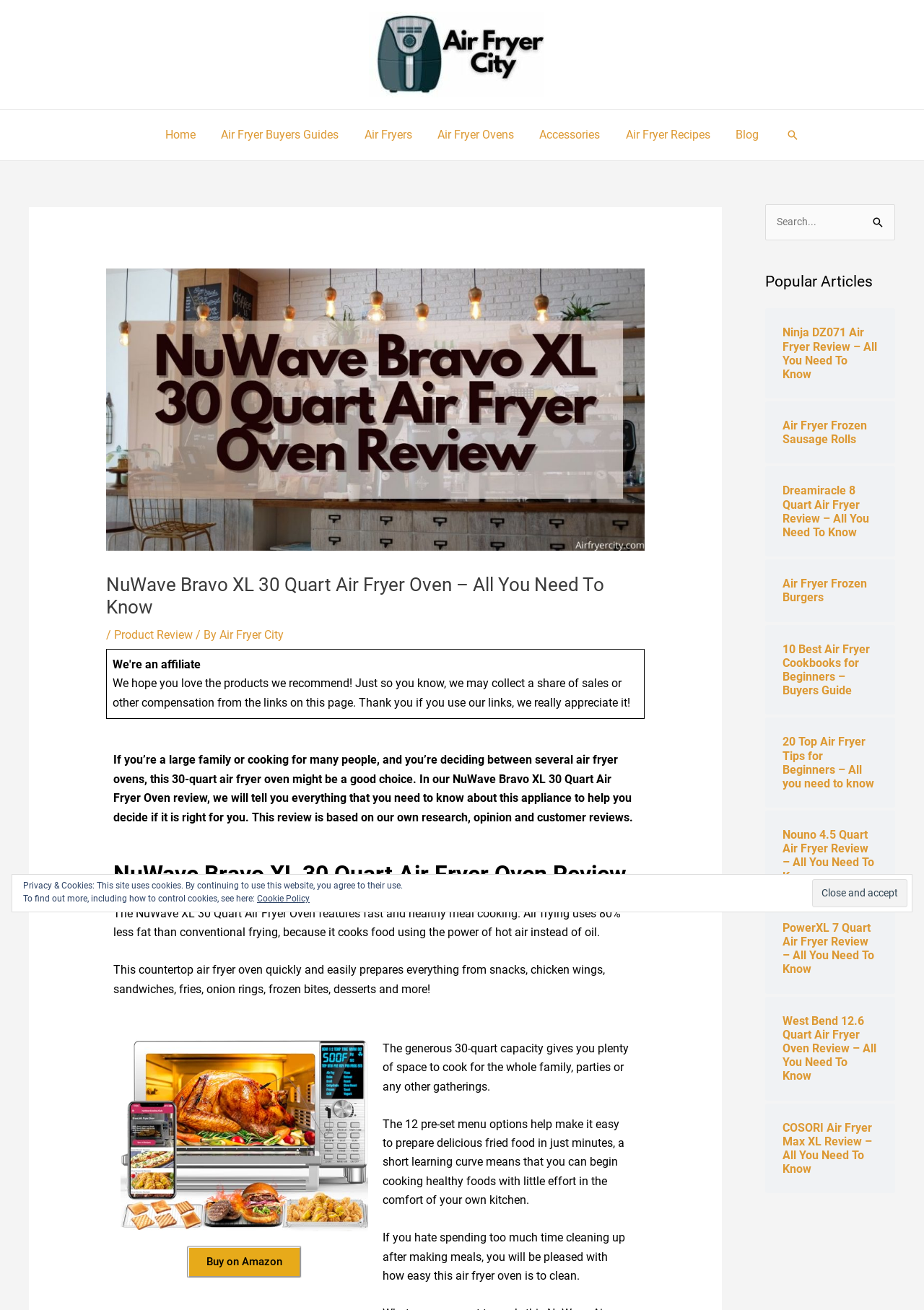Please identify the bounding box coordinates of the element I should click to complete this instruction: 'Click the Air Fryer City logo'. The coordinates should be given as four float numbers between 0 and 1, like this: [left, top, right, bottom].

[0.399, 0.036, 0.589, 0.046]